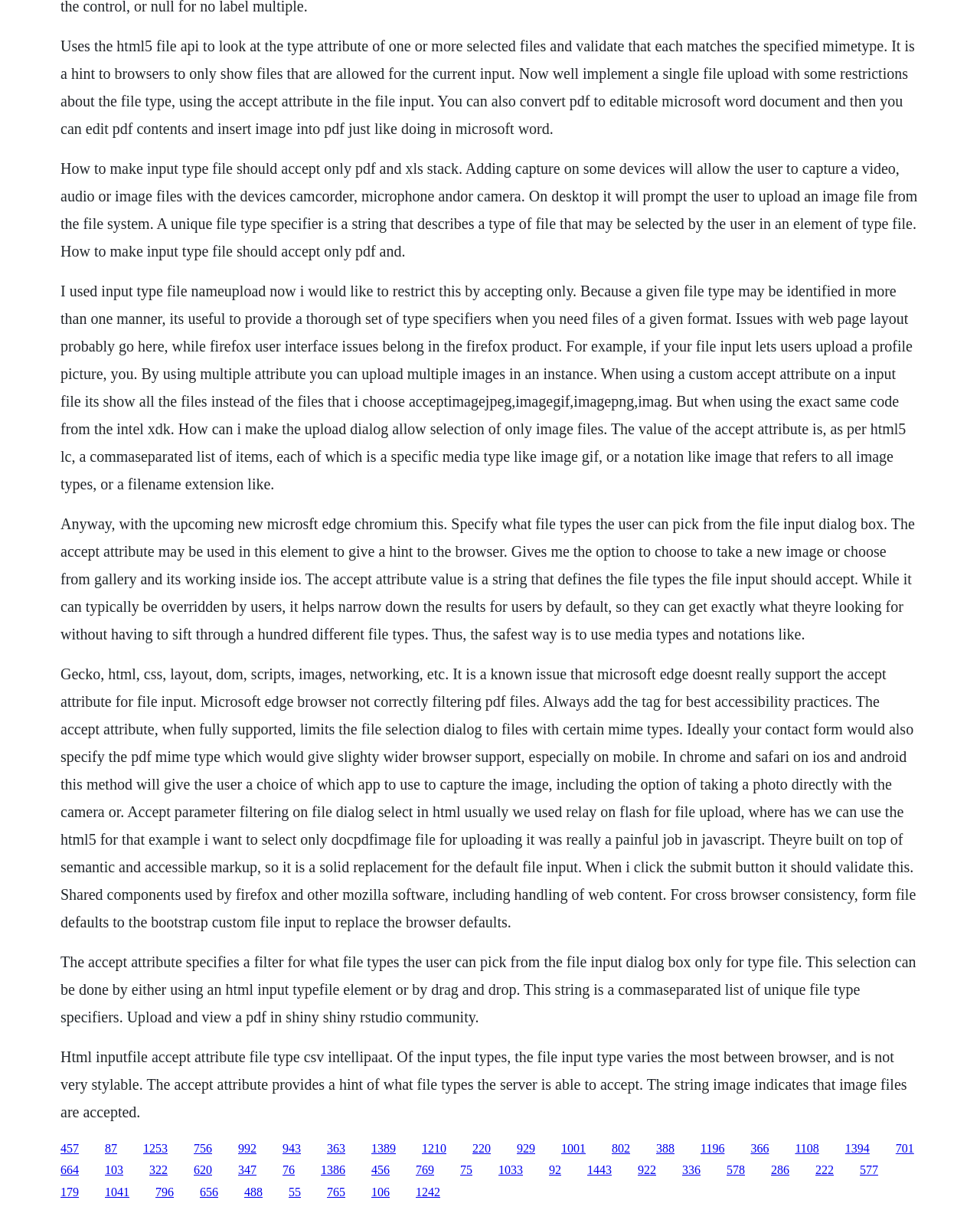Is the accept attribute supported by all browsers? Look at the image and give a one-word or short phrase answer.

No